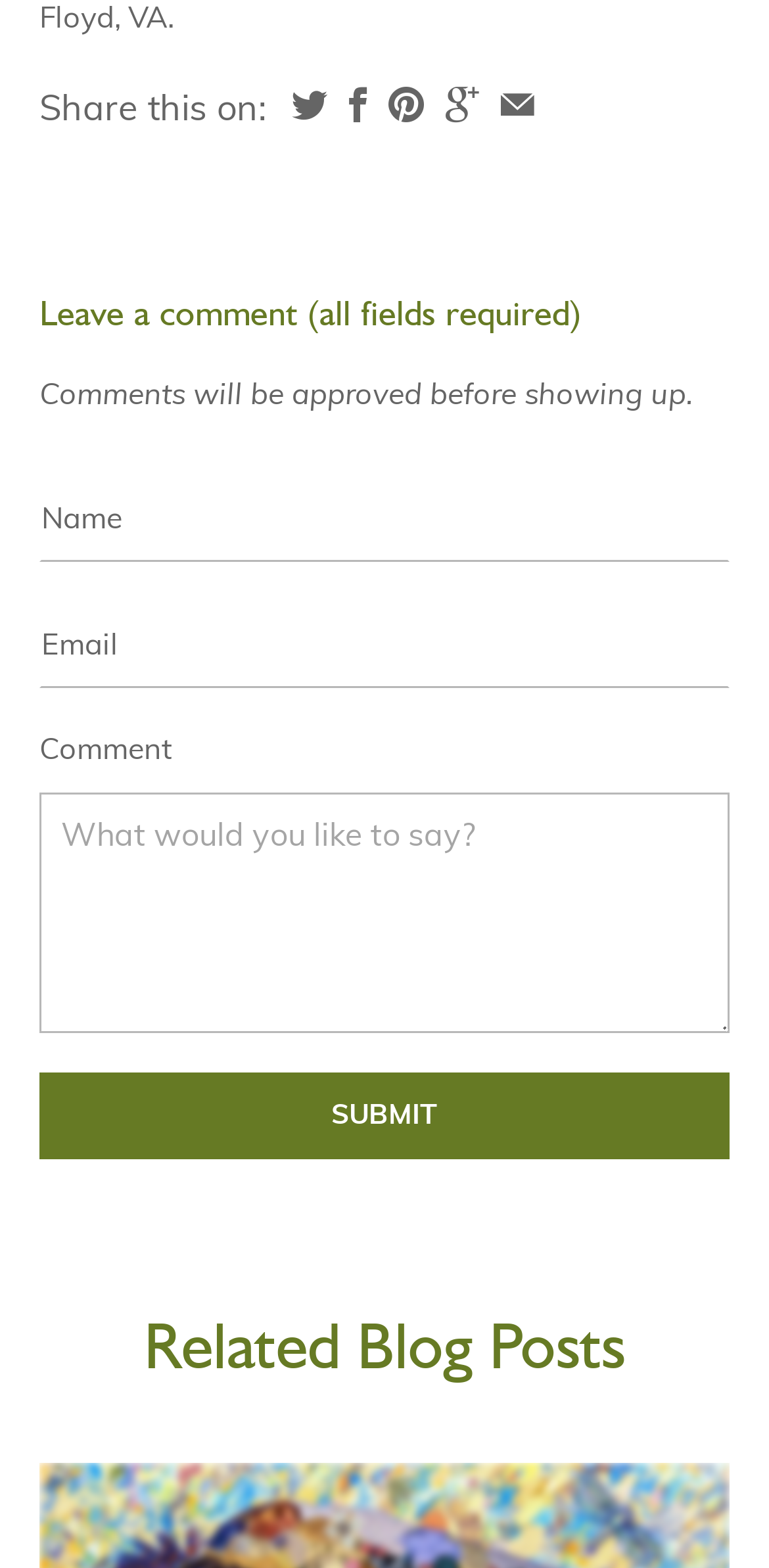Pinpoint the bounding box coordinates of the element to be clicked to execute the instruction: "Enter your name".

[0.051, 0.303, 0.949, 0.359]